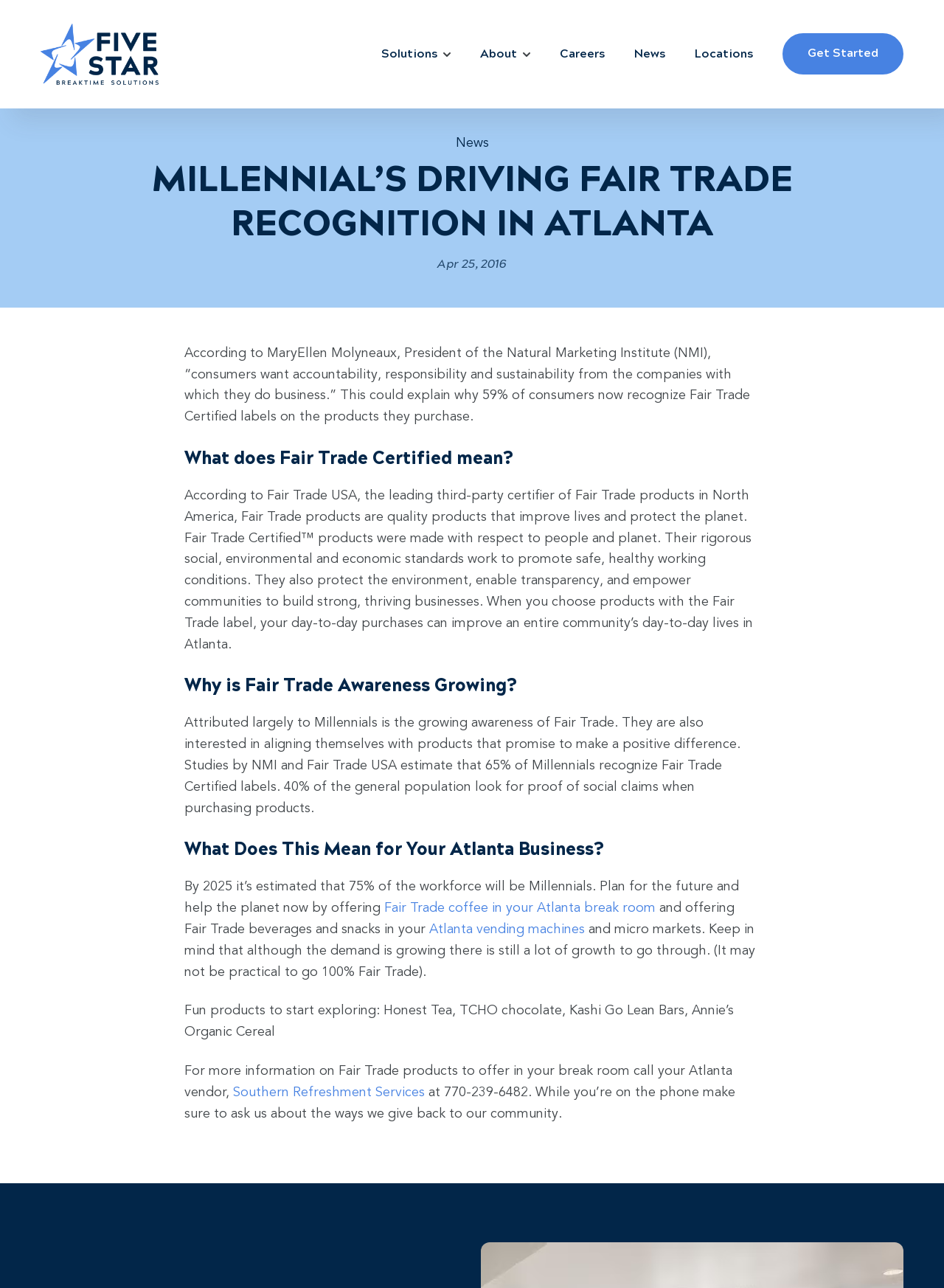Specify the bounding box coordinates of the element's area that should be clicked to execute the given instruction: "Click on the 'Southern Refreshment Services' link". The coordinates should be four float numbers between 0 and 1, i.e., [left, top, right, bottom].

[0.247, 0.843, 0.45, 0.853]